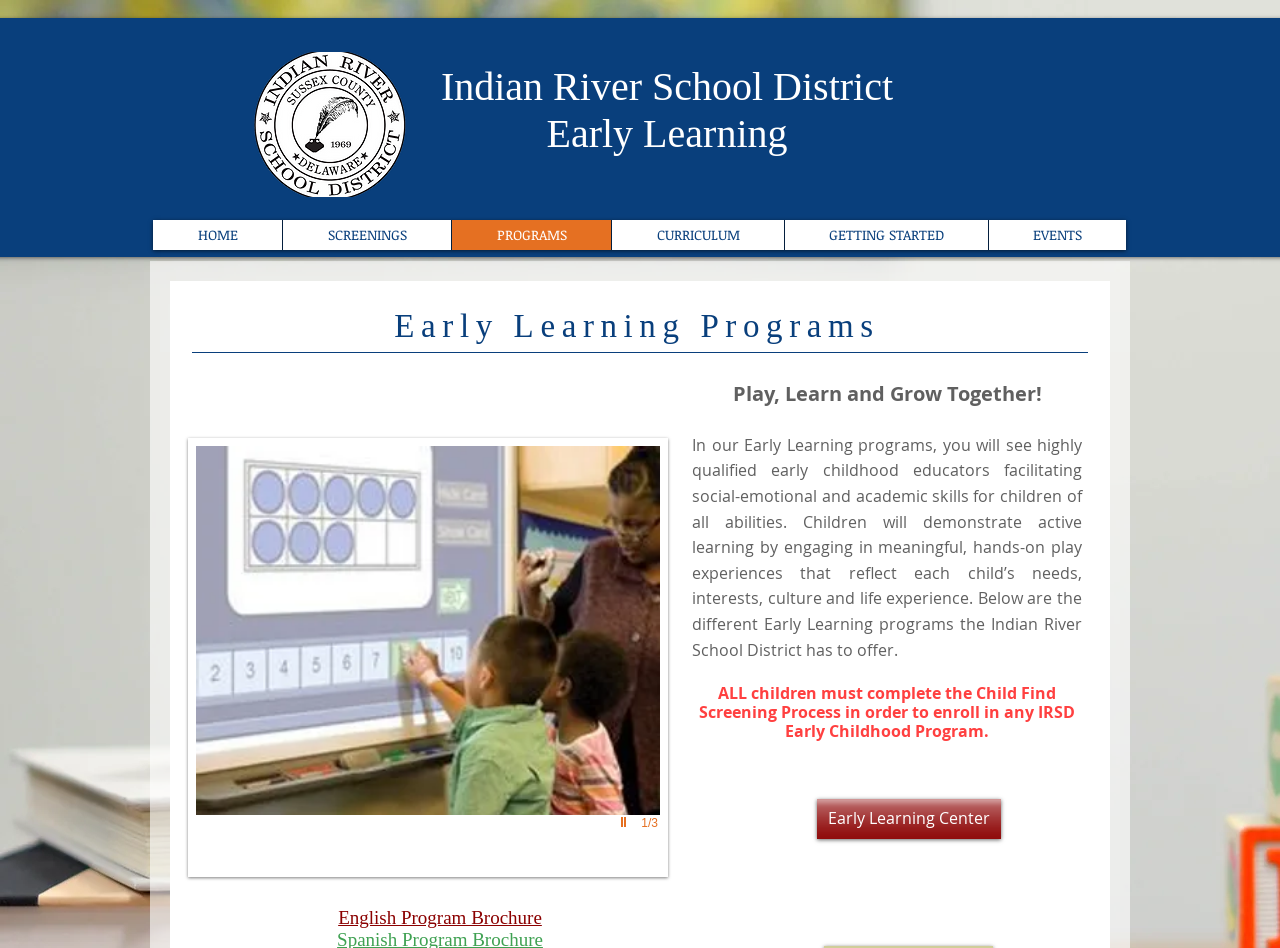From the webpage screenshot, predict the bounding box of the UI element that matches this description: "GETTING STARTED".

[0.612, 0.232, 0.772, 0.264]